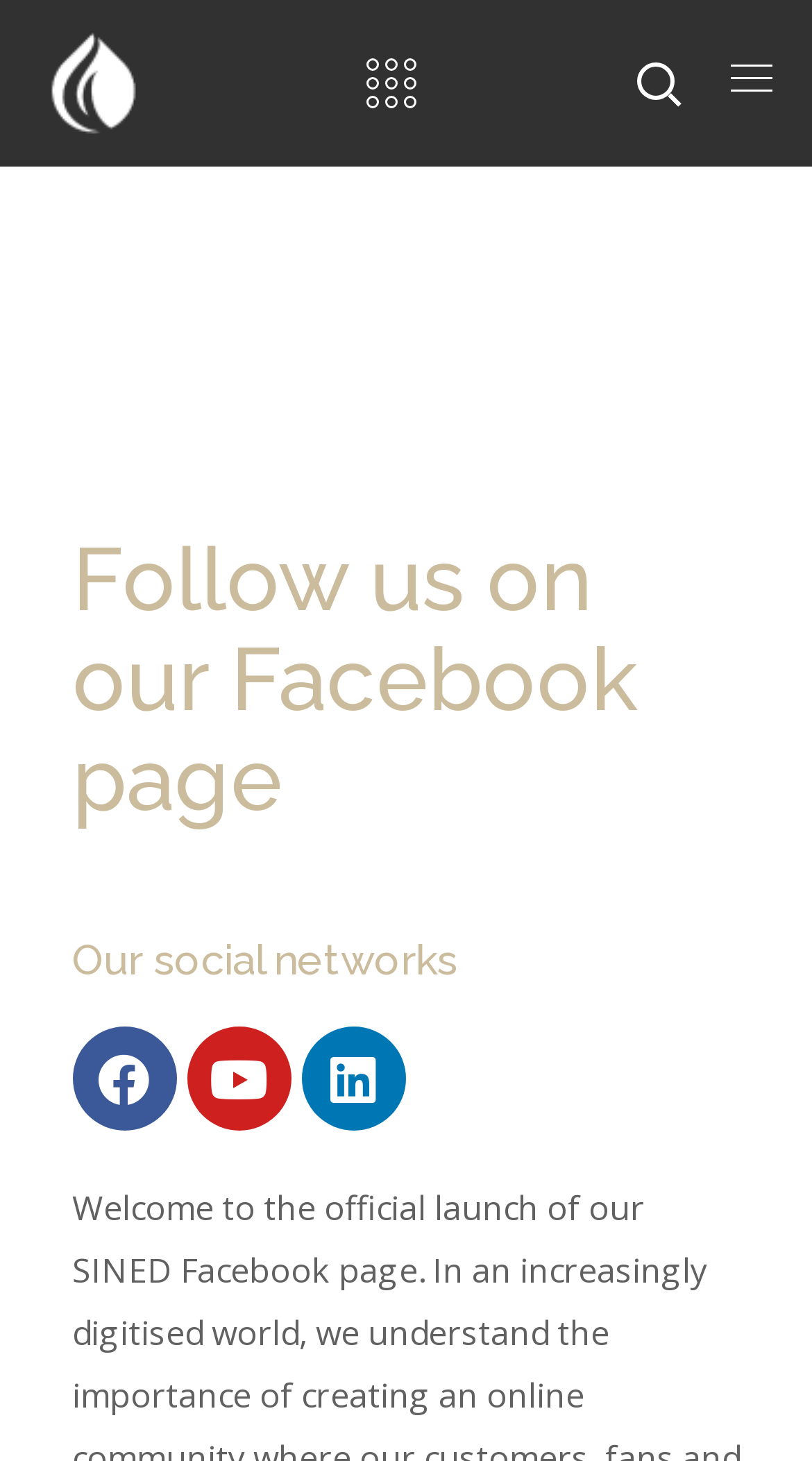Explain the contents of the webpage comprehensively.

The webpage is a Facebook page for SINED, a platform that shares the latest news, designs, and trends. At the top-left corner, there are two links, one partially overlapping the other. Below these links, a prominent heading reads "Facebook Sined – Follow Us On Our Page". 

Underneath this heading, there are three subheadings. The first subheading says "Follow us on our Facebook page", followed by "Our social networks". Below these subheadings, there are three social media links: Facebook, Youtube, and Linkedin, each accompanied by its respective icon. These links are positioned horizontally, with Facebook on the left, Youtube in the middle, and Linkedin on the right.